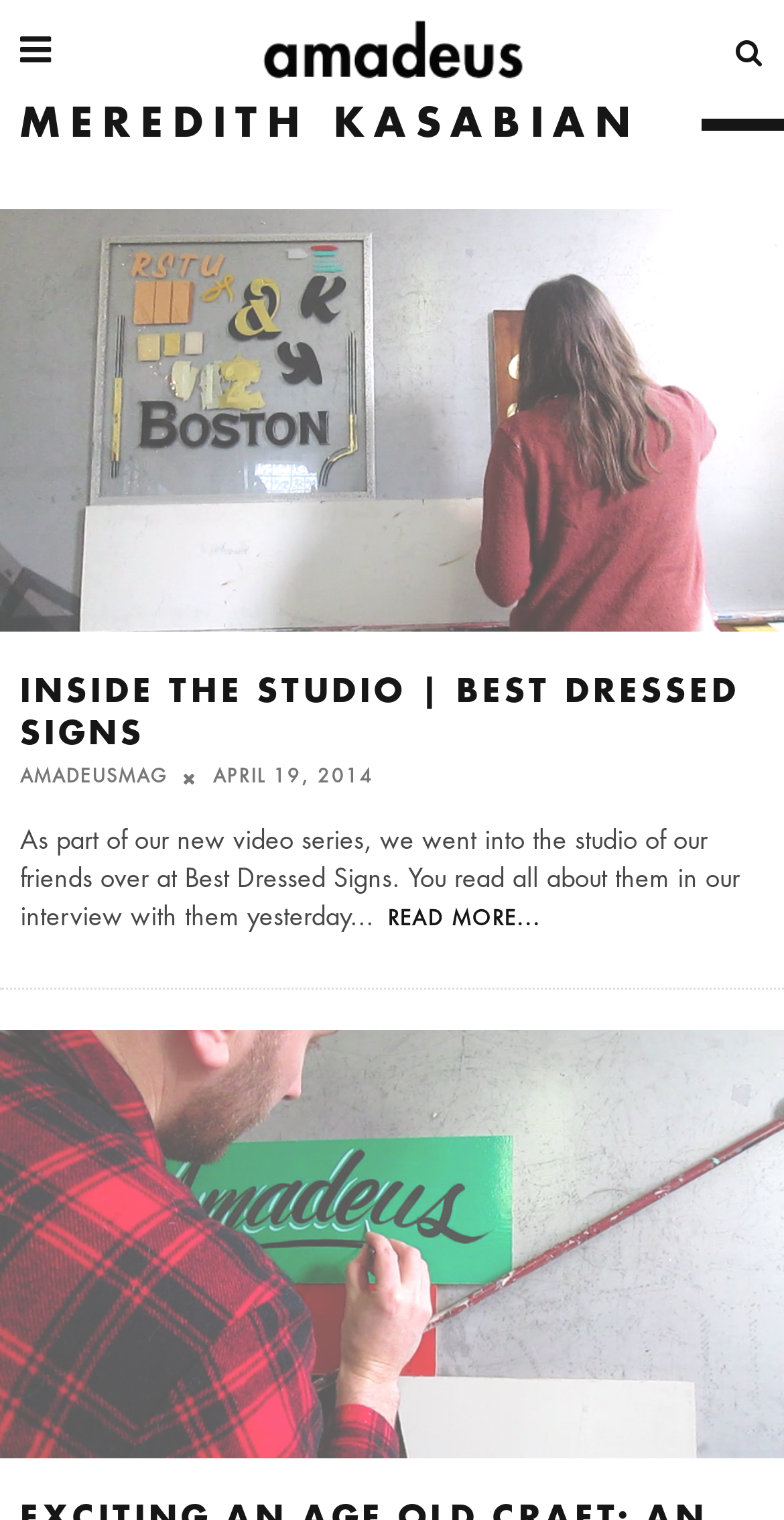What is the name of the magazine?
Please use the visual content to give a single word or phrase answer.

AMADEUSMAG